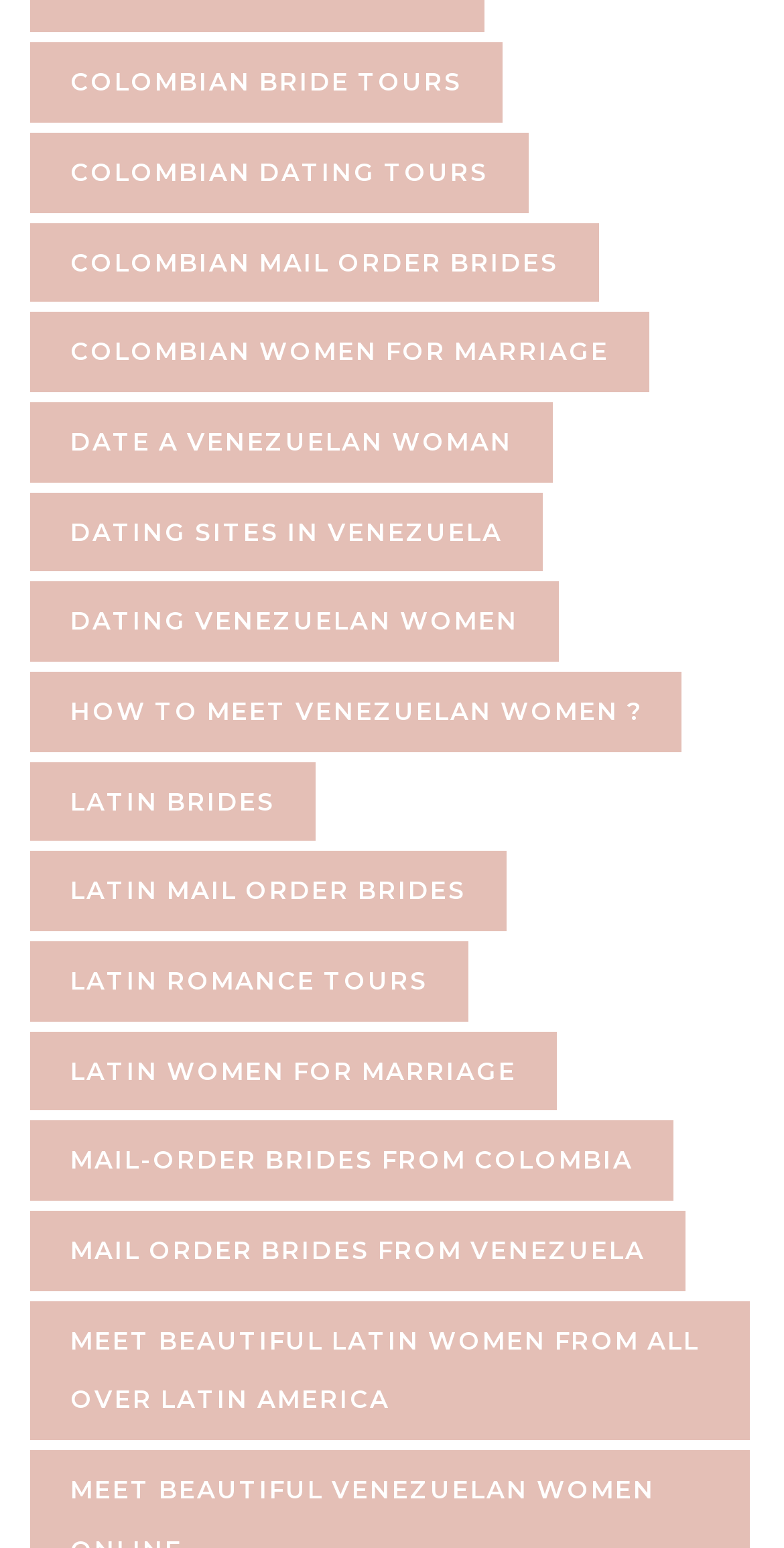Provide the bounding box coordinates of the area you need to click to execute the following instruction: "Explore Colombian bride tours".

[0.038, 0.028, 0.641, 0.079]